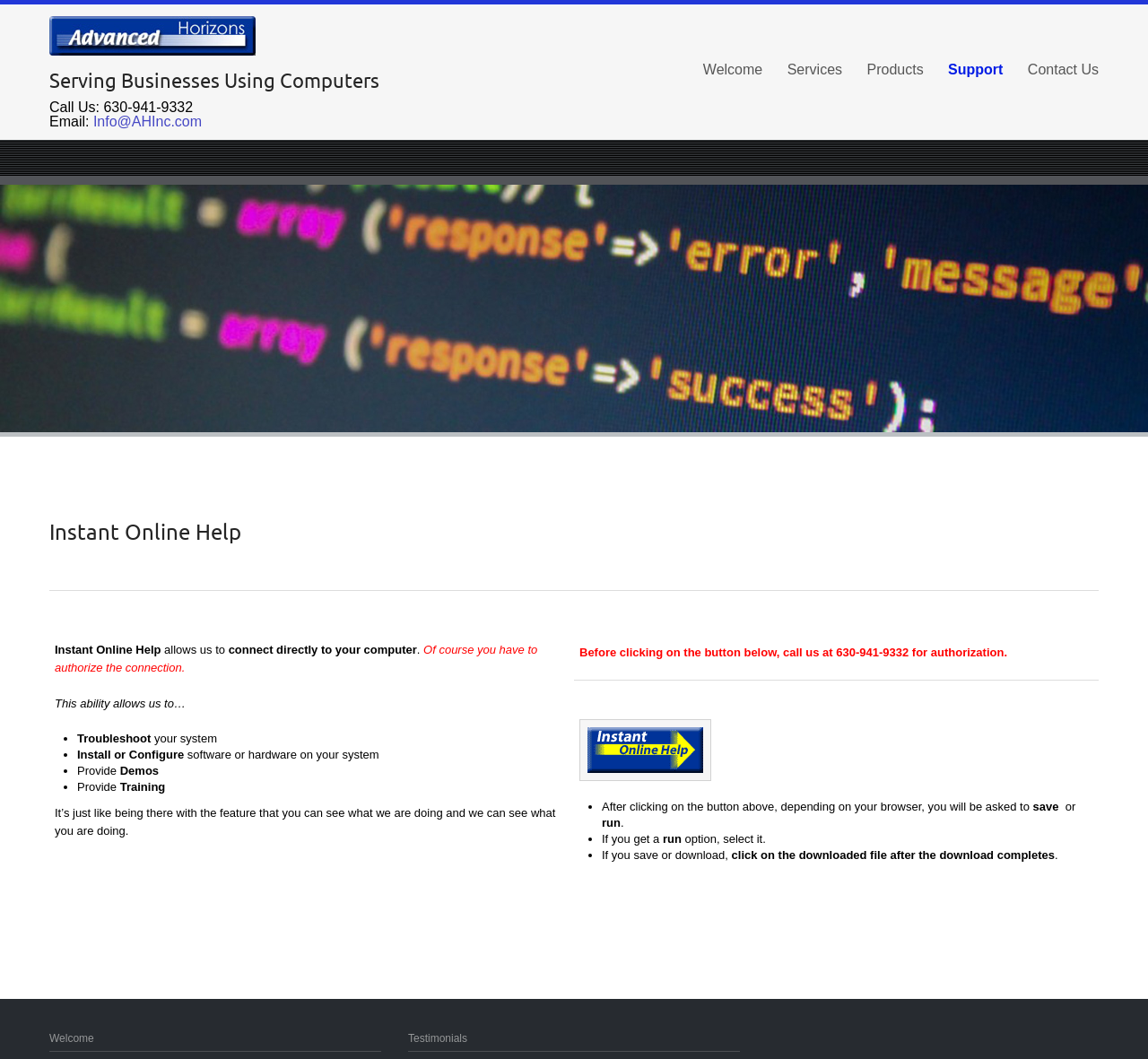Find the bounding box coordinates of the UI element according to this description: "Contact Us".

[0.895, 0.041, 0.957, 0.091]